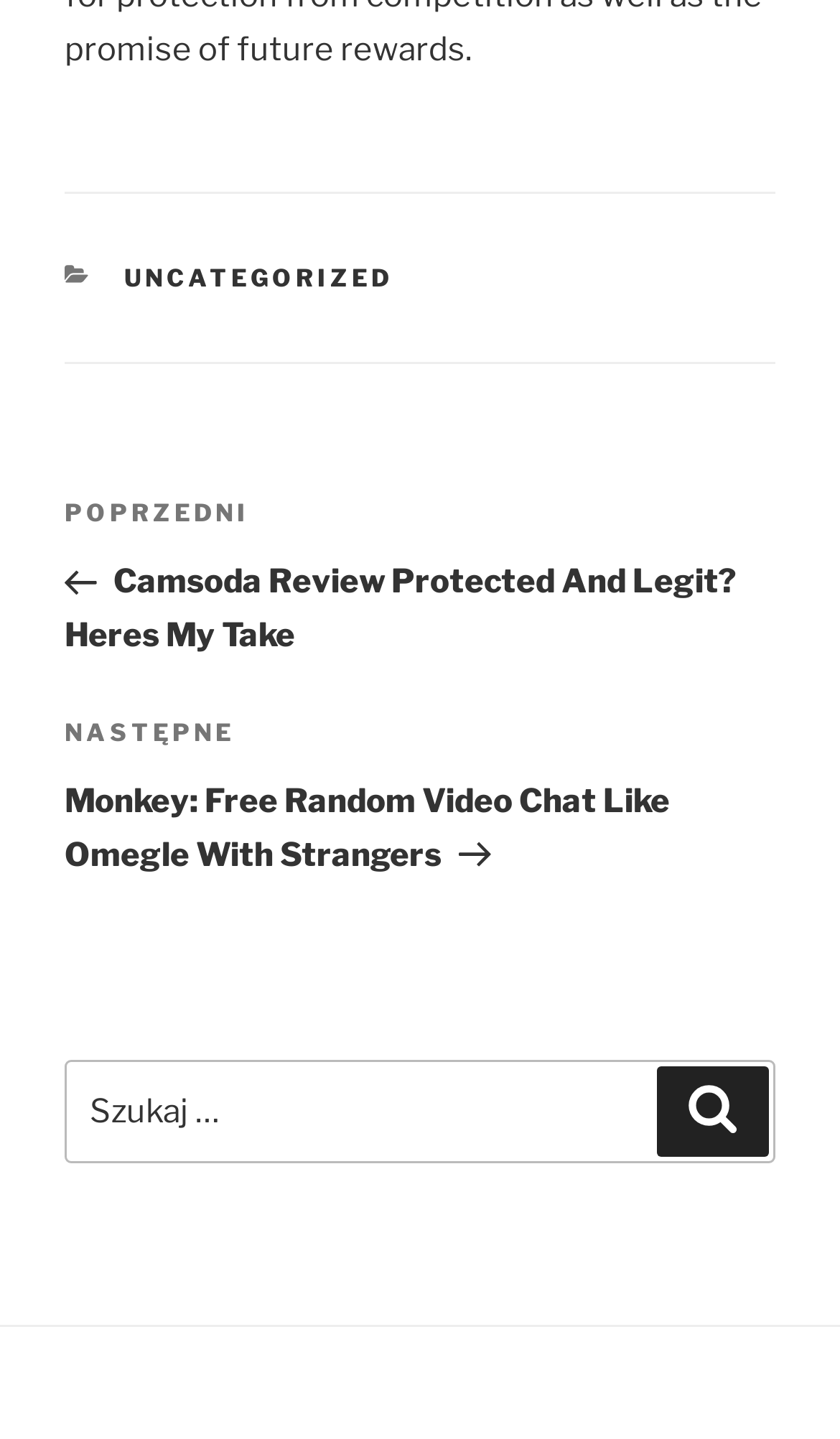Using the information in the image, could you please answer the following question in detail:
What is the text on the search button?

I found the text on the search button by looking at the search section of the webpage, where I saw a button with the text 'Szukaj'.